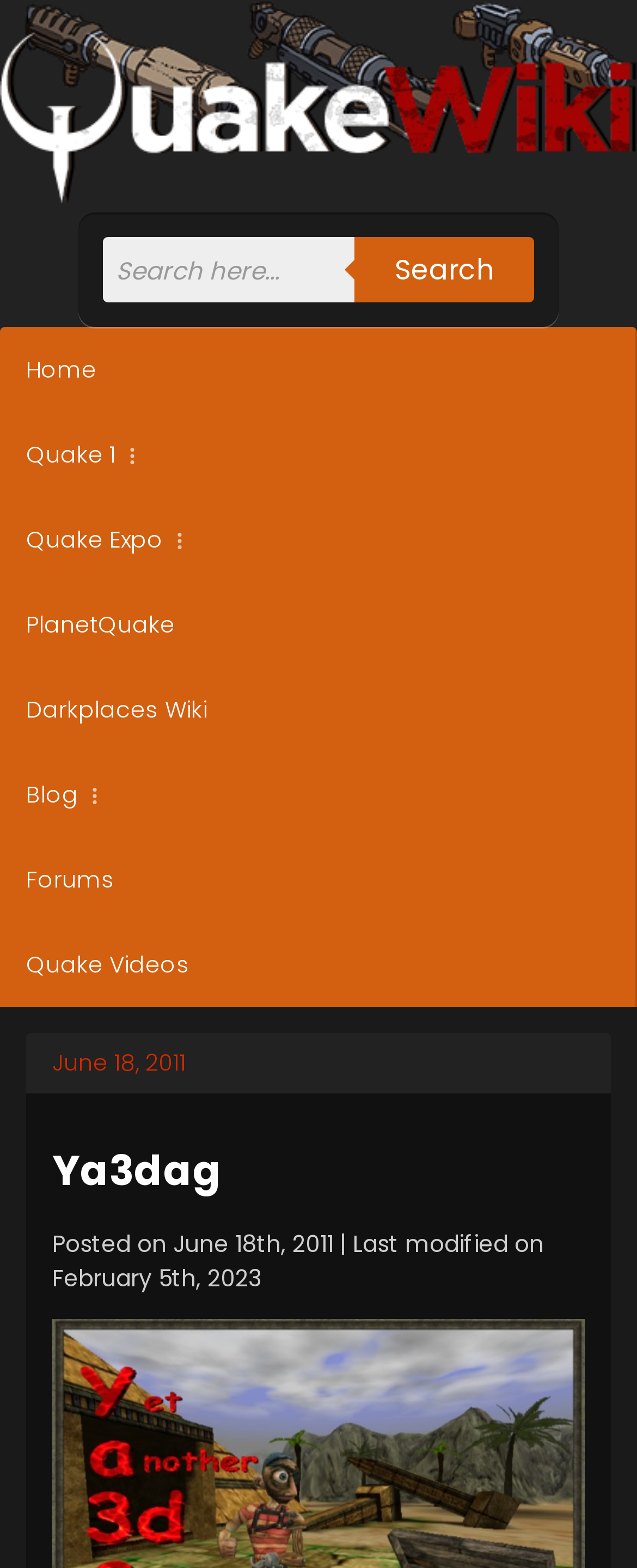Locate the bounding box coordinates of the area that needs to be clicked to fulfill the following instruction: "Search for something". The coordinates should be in the format of four float numbers between 0 and 1, namely [left, top, right, bottom].

[0.162, 0.151, 0.556, 0.193]